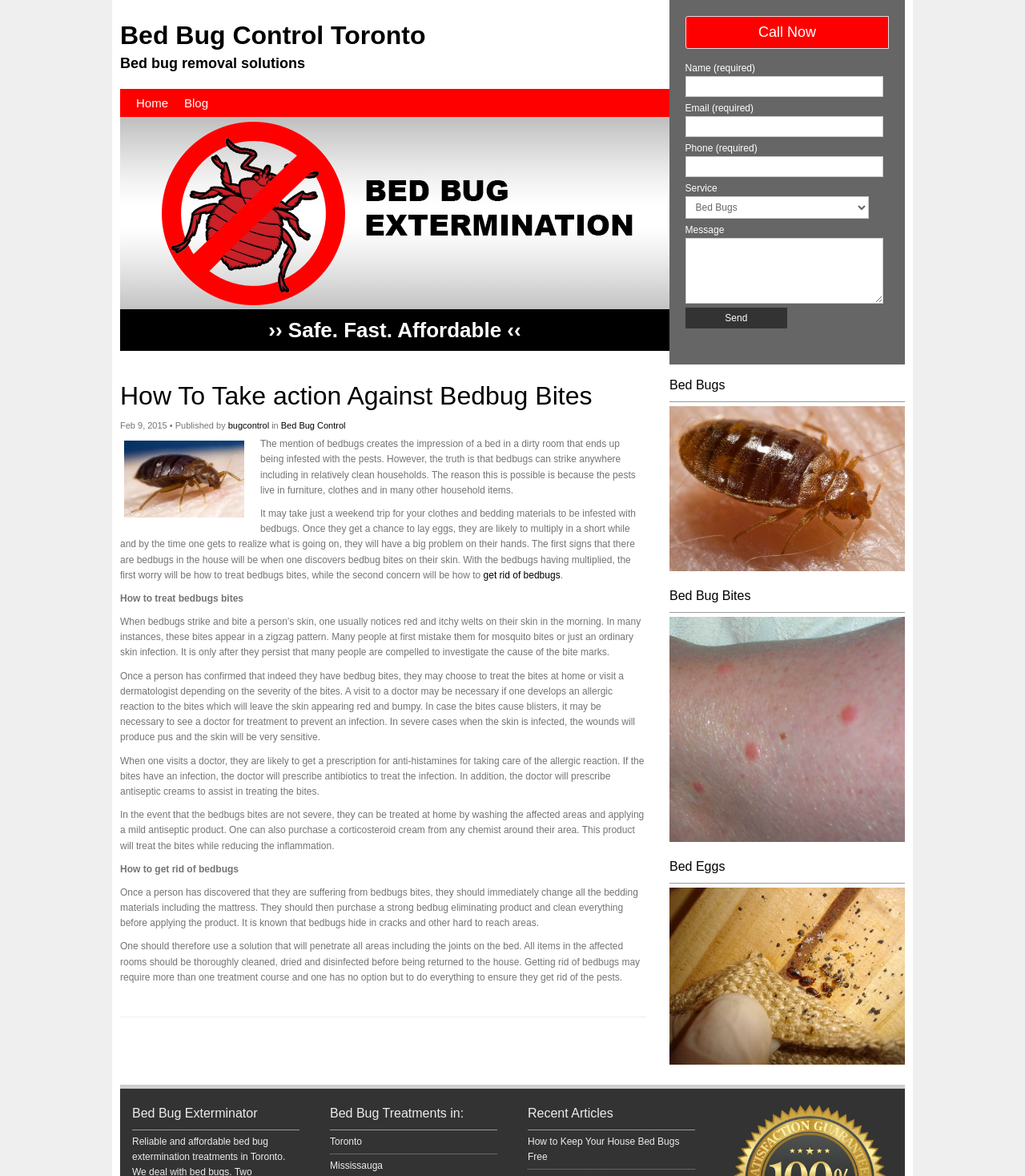Explain the webpage's design and content in an elaborate manner.

This webpage is about bed bug control and removal solutions, specifically focusing on how to take action against bedbug bites. At the top of the page, there is a banner image and a heading that reads "Bed Bug Control Toronto" with a link to the website's homepage and a link to the blog section. Below the banner, there is a call-to-action section with a heading "Call Now" and a form to fill out with name, email, phone number, service, and message.

The main content of the page is an article that discusses how to take action against bedbug bites. The article starts with a heading "How To Take action Against Bedbug Bites" and is divided into several sections. The first section explains how bedbugs can strike anywhere, even in clean households, and how they can multiply quickly. The second section discusses the first signs of bedbugs, which are bedbug bites on the skin, and how to treat them.

The article then goes on to explain how to treat bedbug bites, including visiting a doctor if the bites are severe, and how to get rid of bedbugs by changing bedding materials, using a strong bedbug eliminating product, and thoroughly cleaning and disinfecting all items in the affected rooms.

On the right side of the page, there are several headings and links related to bed bugs, including "Bed Bugs", "Bed Bug Bites", and "Bed Eggs", each with an accompanying image. There is also a section with a heading "Bed Bug Exterminator" and a list of cities, including Mississauga, with links to bed bug treatment services in those areas. Finally, there is a section with a heading "Recent Articles" and a link to an article titled "How to Keep Your House Bed Bugs Free".